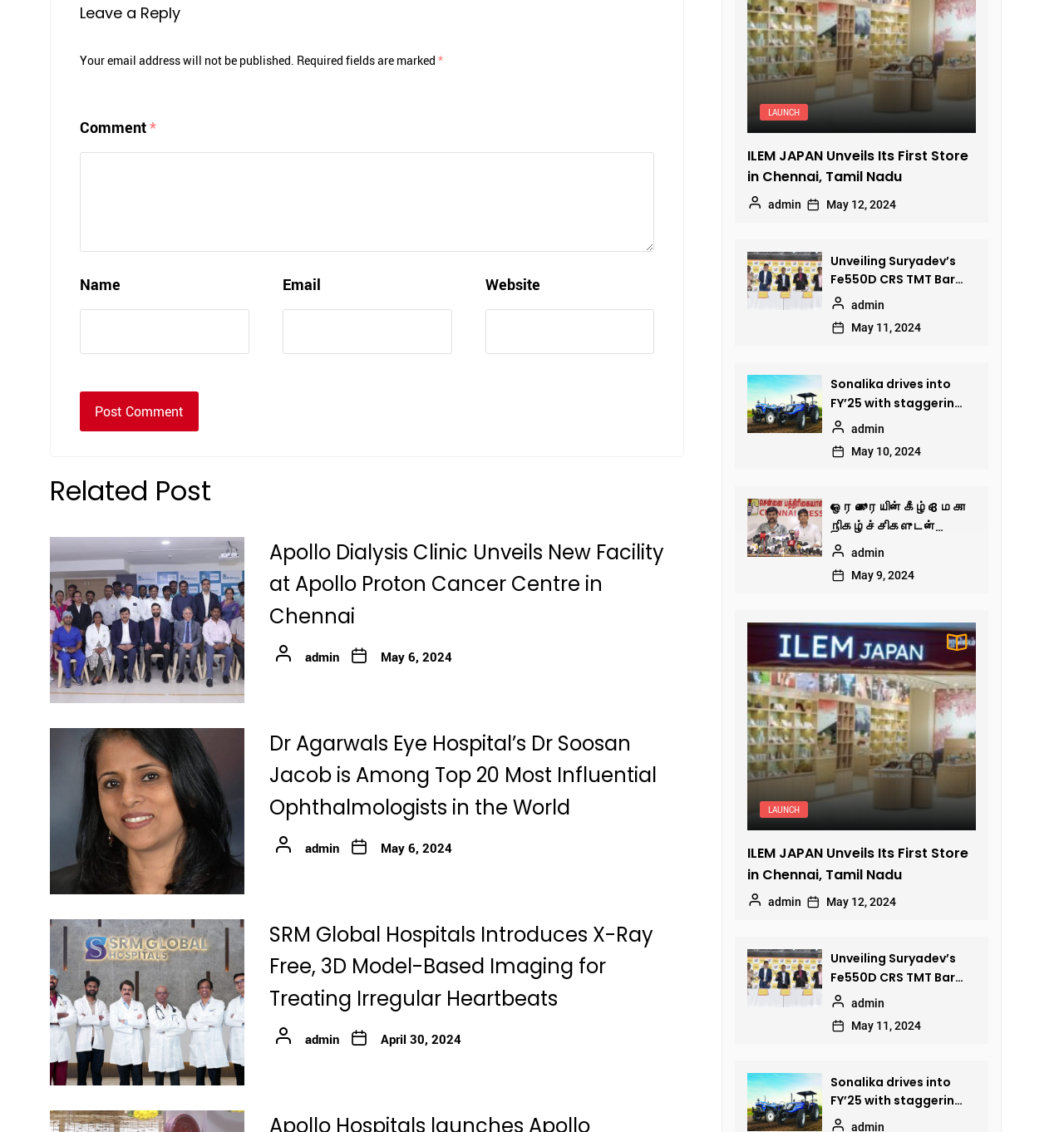Using the information in the image, could you please answer the following question in detail:
How many related posts are there?

There are three related posts listed on the webpage, each with a heading, link text, and date.